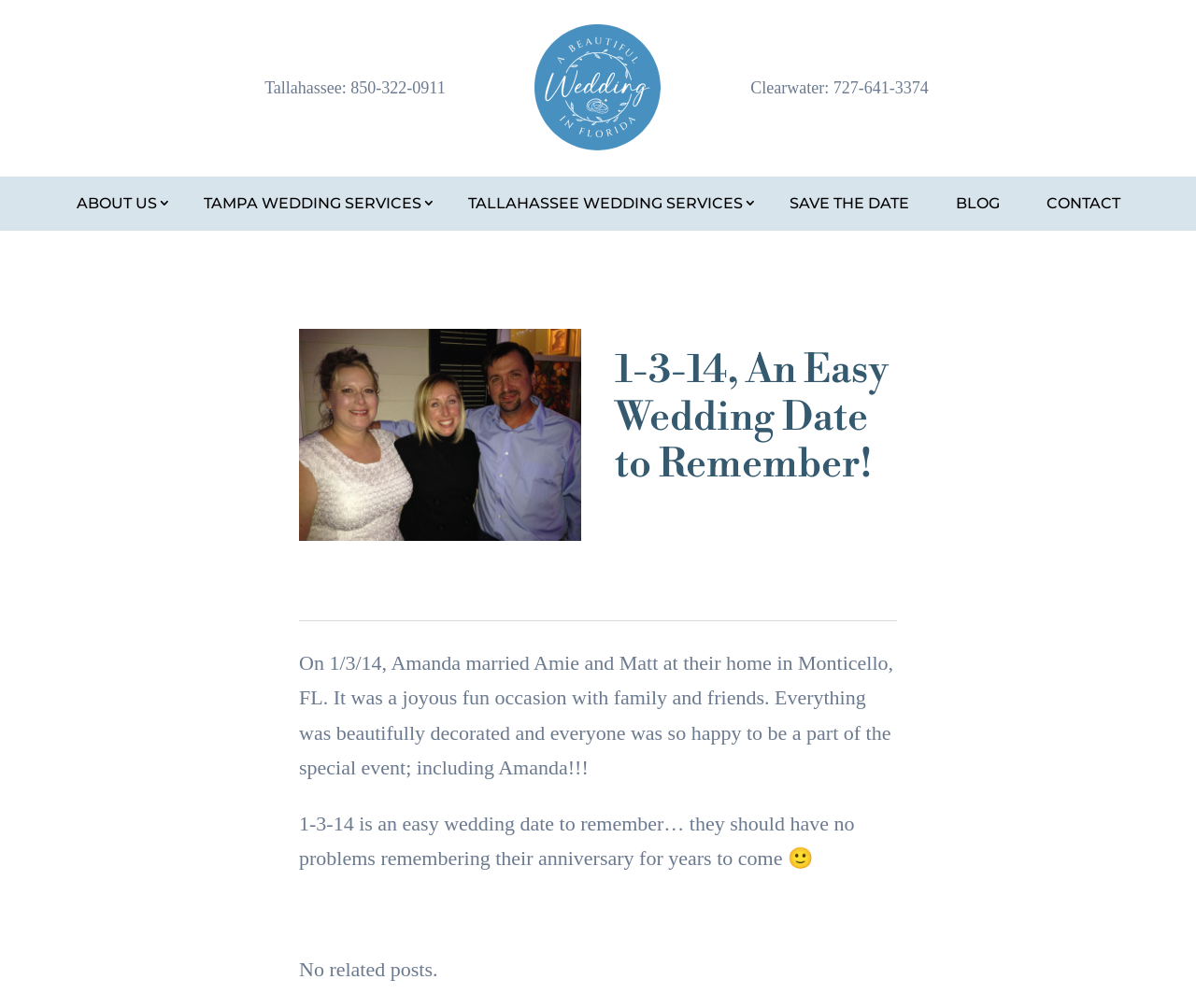Locate the bounding box coordinates of the region to be clicked to comply with the following instruction: "Call the Tallahassee office". The coordinates must be four float numbers between 0 and 1, in the form [left, top, right, bottom].

[0.221, 0.077, 0.293, 0.096]